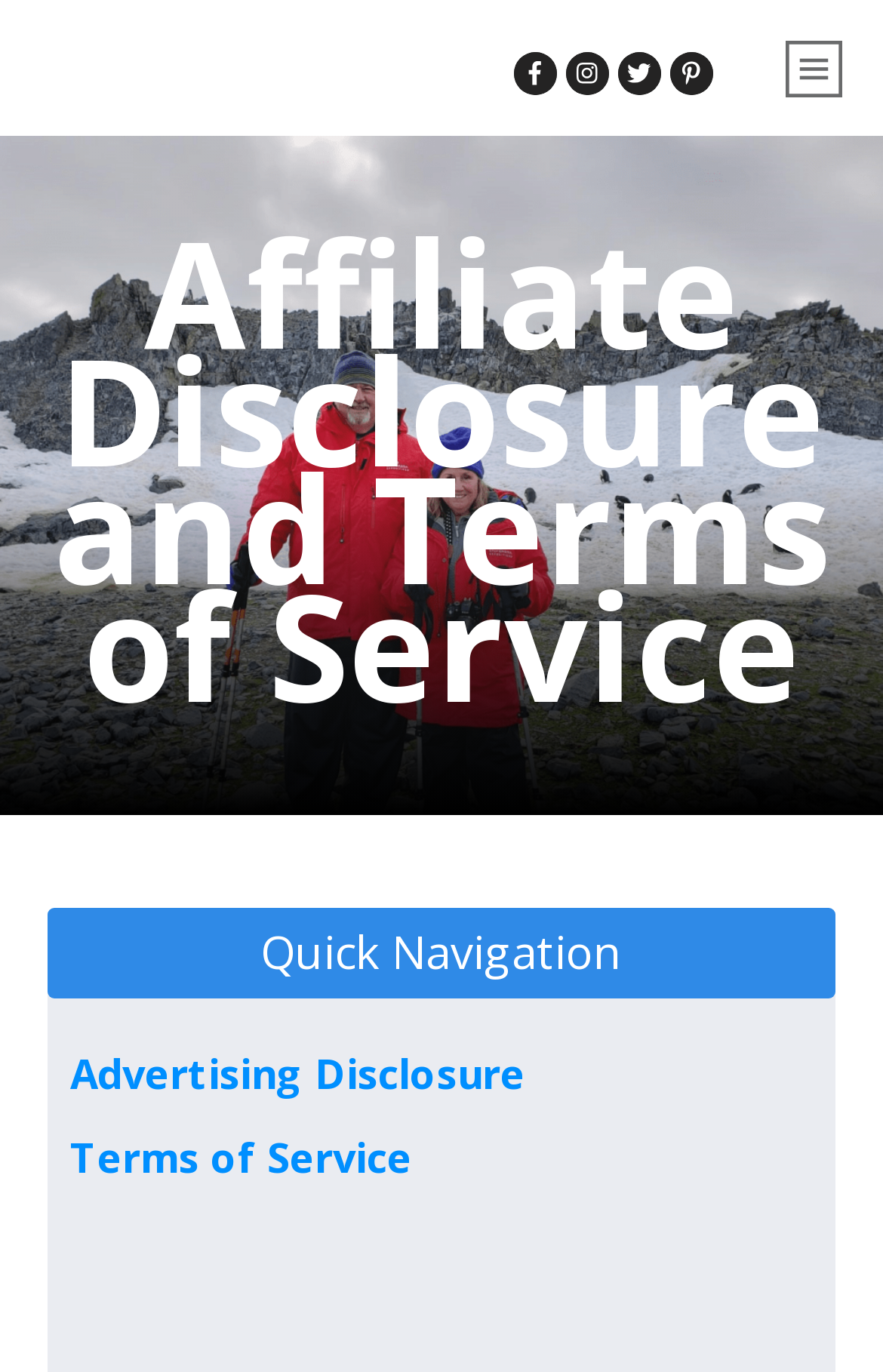Please answer the following question using a single word or phrase: 
What is the purpose of the 'Quick Navigation' section?

To navigate to other sections